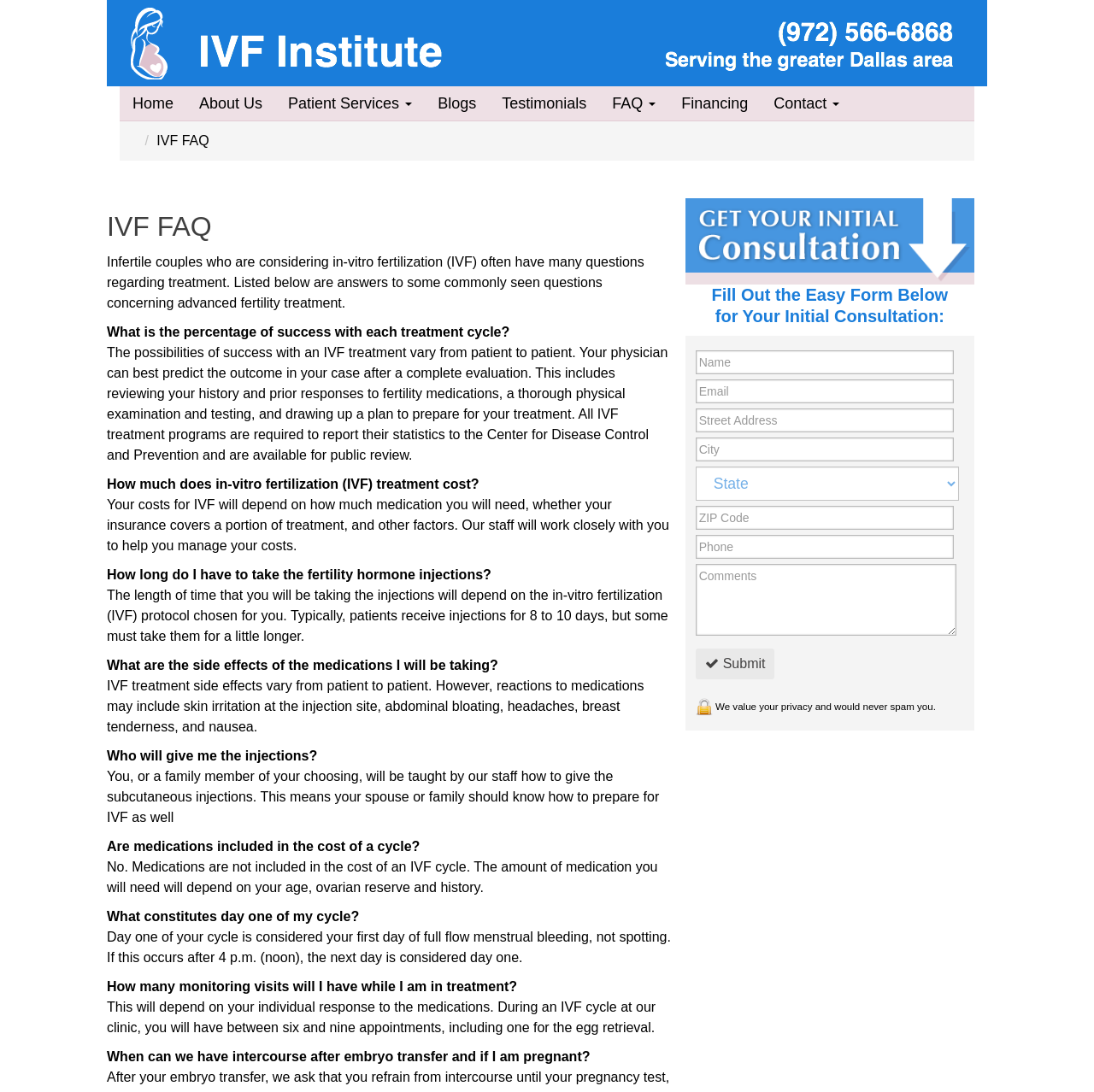Answer the question using only one word or a concise phrase: What is the cost of IVF treatment?

Varies